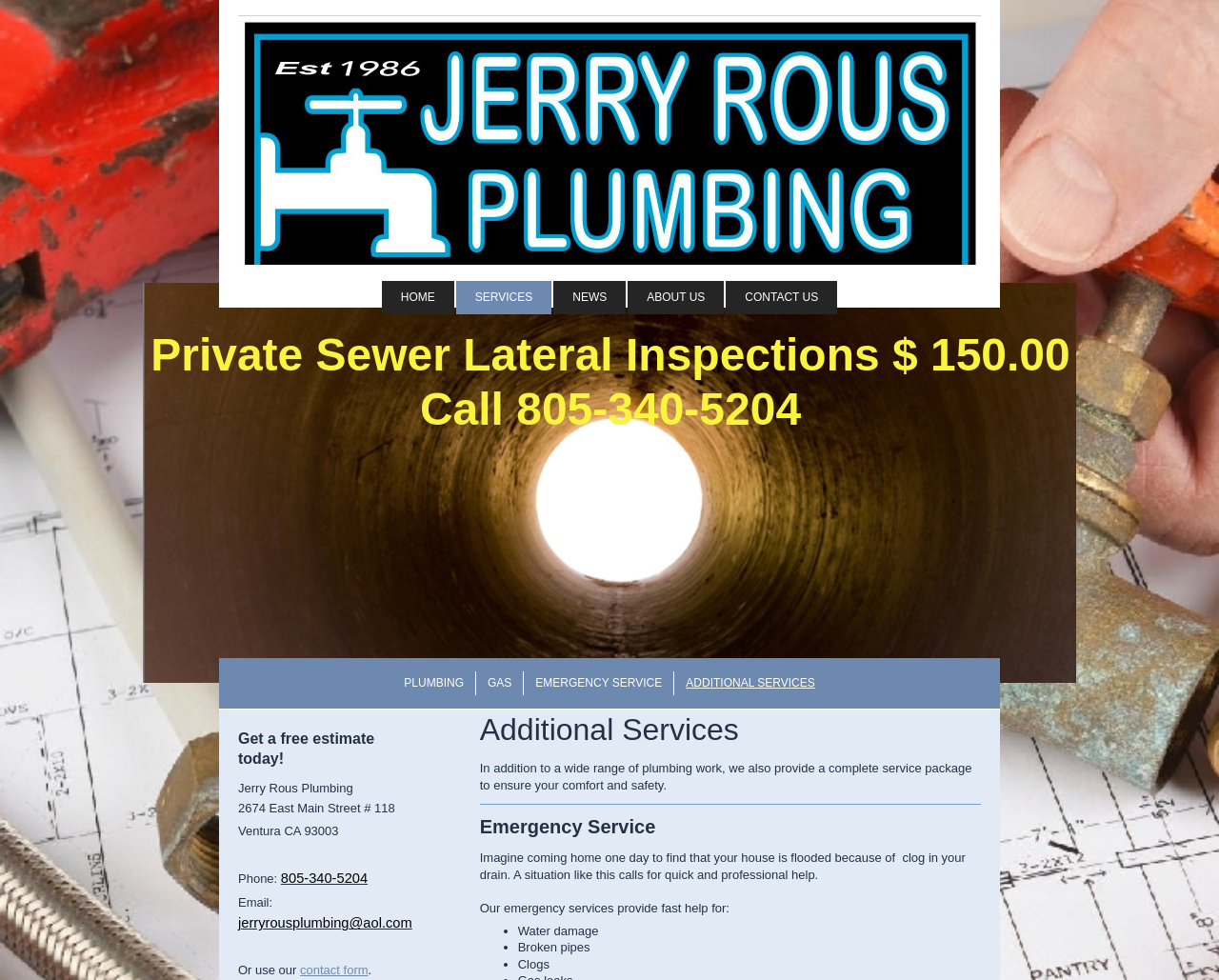Provide a one-word or brief phrase answer to the question:
What is the purpose of the emergency service?

To provide fast help for water damage, broken pipes, and clogs